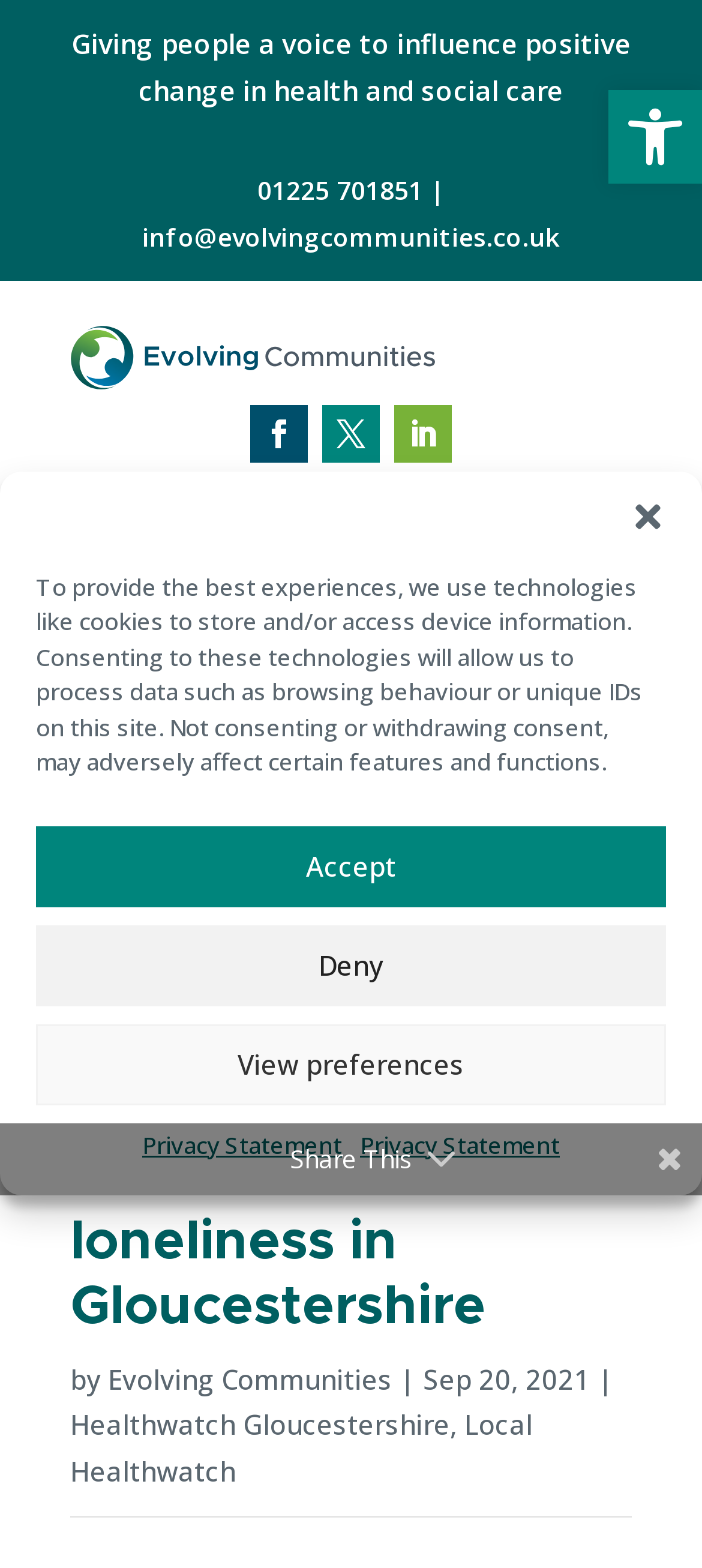Using the provided description: "Open toolbar Accessibility Tools", find the bounding box coordinates of the corresponding UI element. The output should be four float numbers between 0 and 1, in the format [left, top, right, bottom].

[0.867, 0.057, 1.0, 0.117]